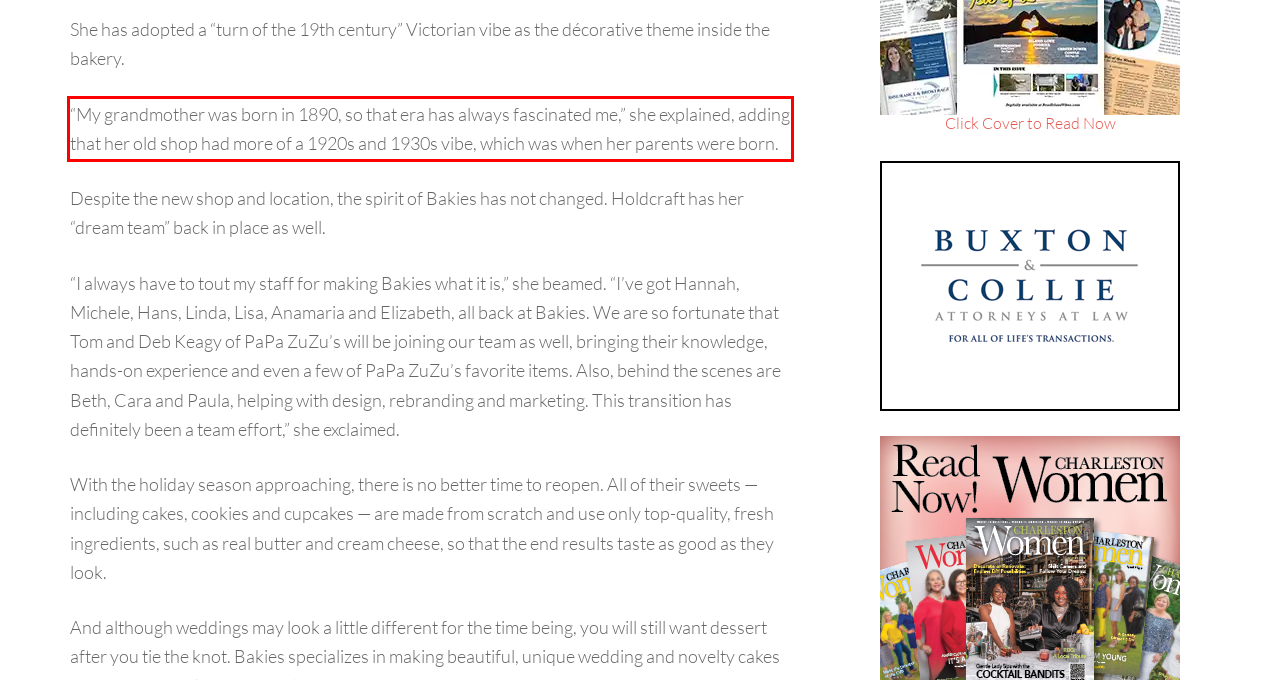You are provided with a screenshot of a webpage featuring a red rectangle bounding box. Extract the text content within this red bounding box using OCR.

“My grandmother was born in 1890, so that era has always fascinated me,” she explained, adding that her old shop had more of a 1920s and 1930s vibe, which was when her parents were born.